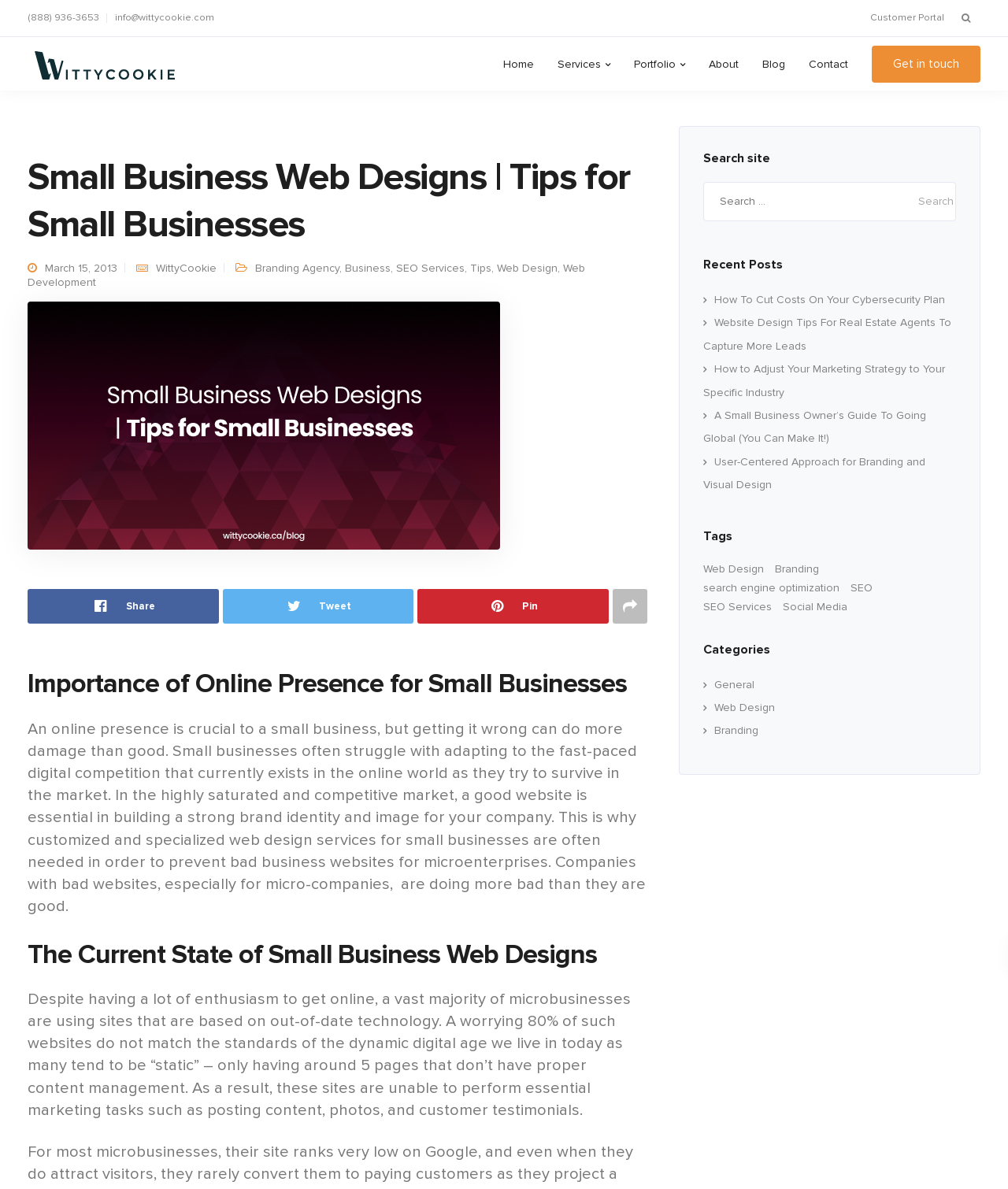Identify the bounding box coordinates of the section that should be clicked to achieve the task described: "Get in touch".

[0.865, 0.038, 0.973, 0.07]